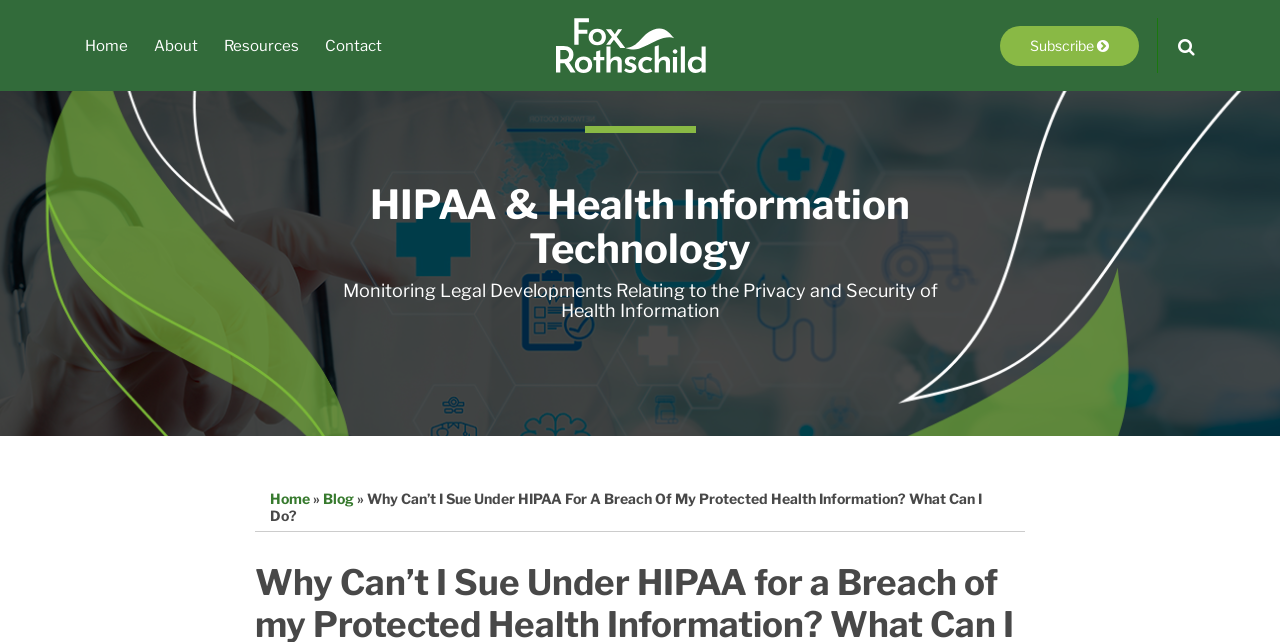Identify the bounding box coordinates of the clickable section necessary to follow the following instruction: "visit the about page". The coordinates should be presented as four float numbers from 0 to 1, i.e., [left, top, right, bottom].

[0.12, 0.053, 0.155, 0.09]